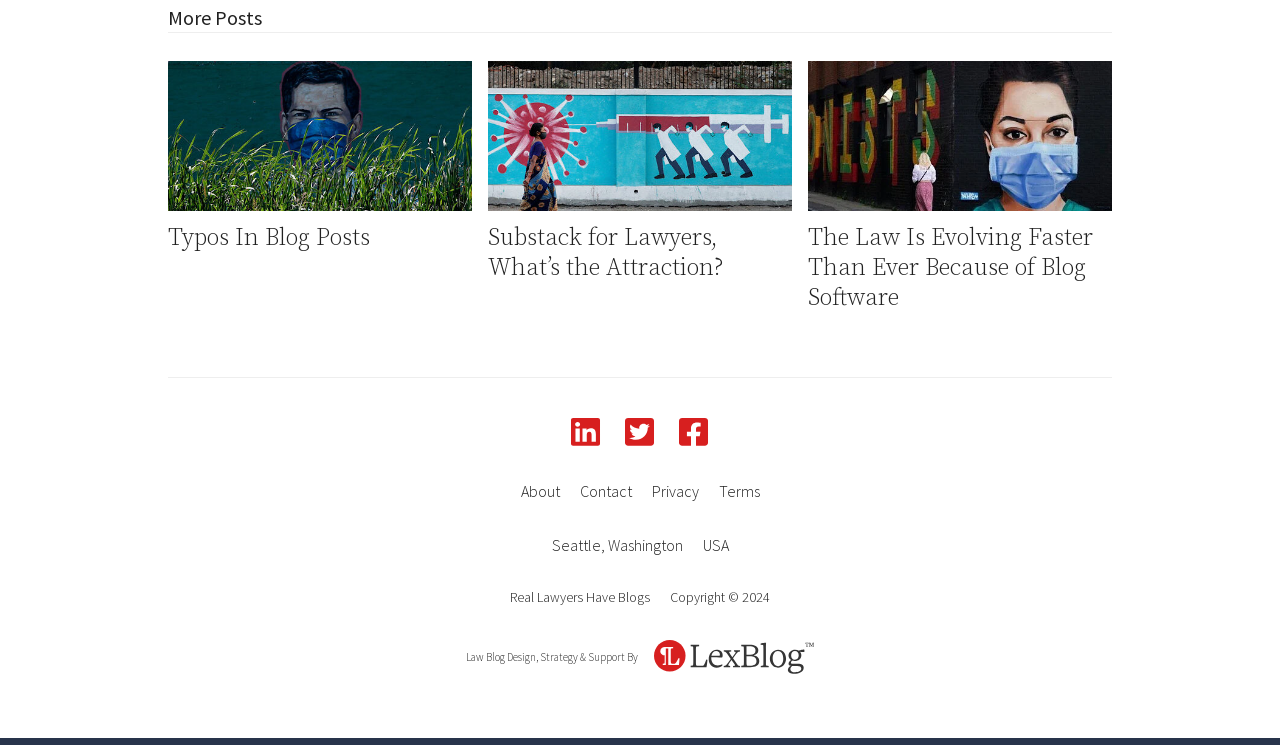How many social media links are present?
We need a detailed and exhaustive answer to the question. Please elaborate.

I counted the number of social media links by looking at the icons and their corresponding text, which are 'linkedin', 'twitter', and 'facebook', located at the bottom section of the webpage.